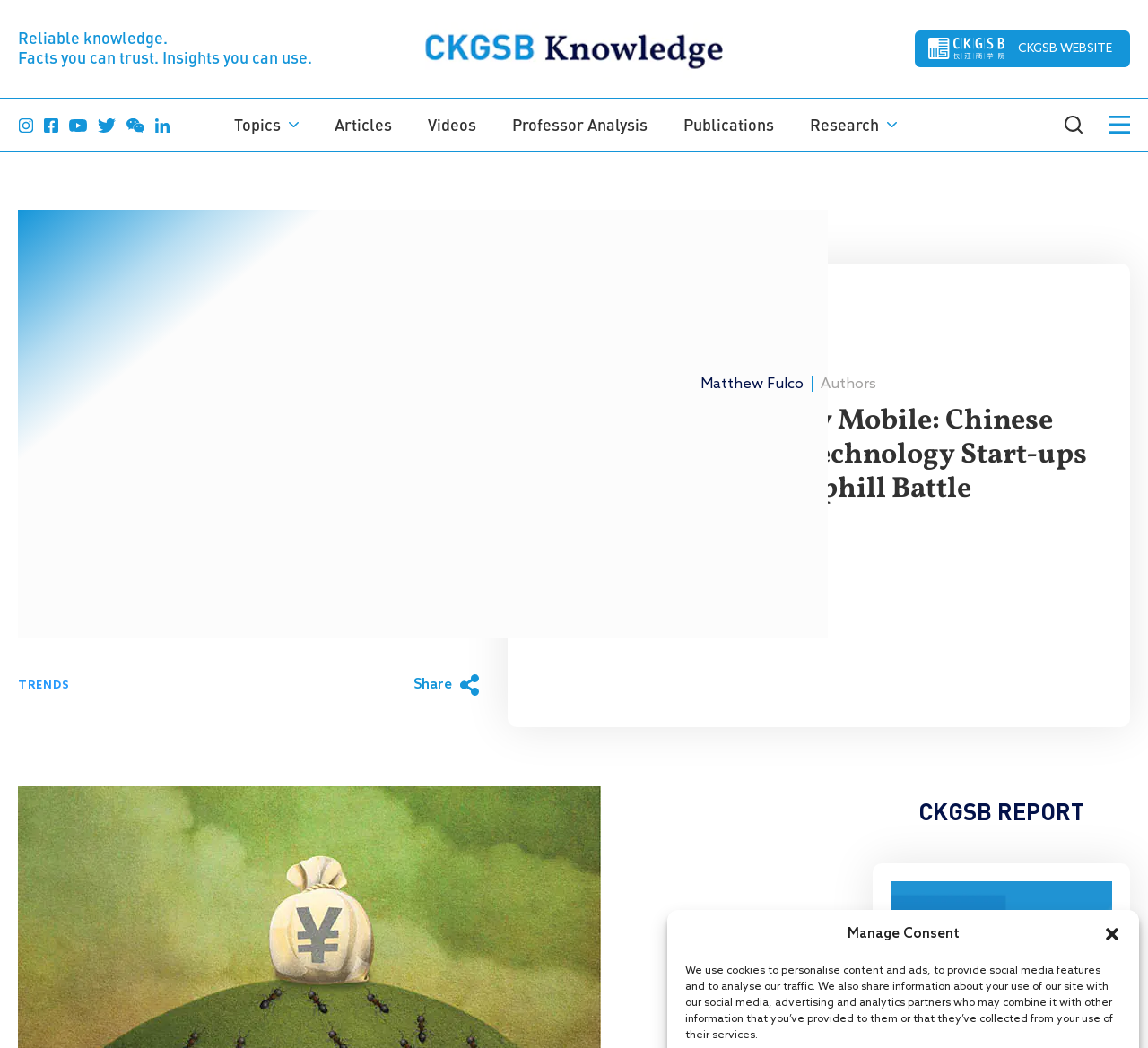Describe all visible elements and their arrangement on the webpage.

The webpage appears to be an article page from CKGSB Knowledge, a website that provides reliable knowledge and insights. At the top left corner, there is a site logo, accompanied by a tagline "Facts you can trust. Insights you can use." Below the logo, there are several navigation links, including "Topics", "Articles", "Videos", "Professor Analysis", "Publications", and "Research".

On the top right corner, there is a CKGSB logo, which links to the CKGSB website. Next to it, there are two social media links. Above the article title, there is a notification about the use of cookies on the website.

The article title, "Upwardly Mobile: Chinese Mobile Technology Start-ups face an Uphill Battle", is prominently displayed in the middle of the page. Below the title, there is a byline "Matthew Fulco" and a label "Authors". The article is dated August 11, 2013.

The article content is not explicitly described in the accessibility tree, but based on the meta description, it appears to discuss the challenges faced by Chinese mobile technology start-ups, including hyper-competition, illusive investment, and fickle consumers. The article may also feature a personal anecdote about a 28-year-old Shanghainese communications professional named Fu Cong, who was a stubborn smartphone convert.

At the bottom of the page, there are several links, including "TRENDS", "Share", and a list of keywords related to the article, such as "Startups", "Mobile Technology", "Apps", and "Mobile Apps".